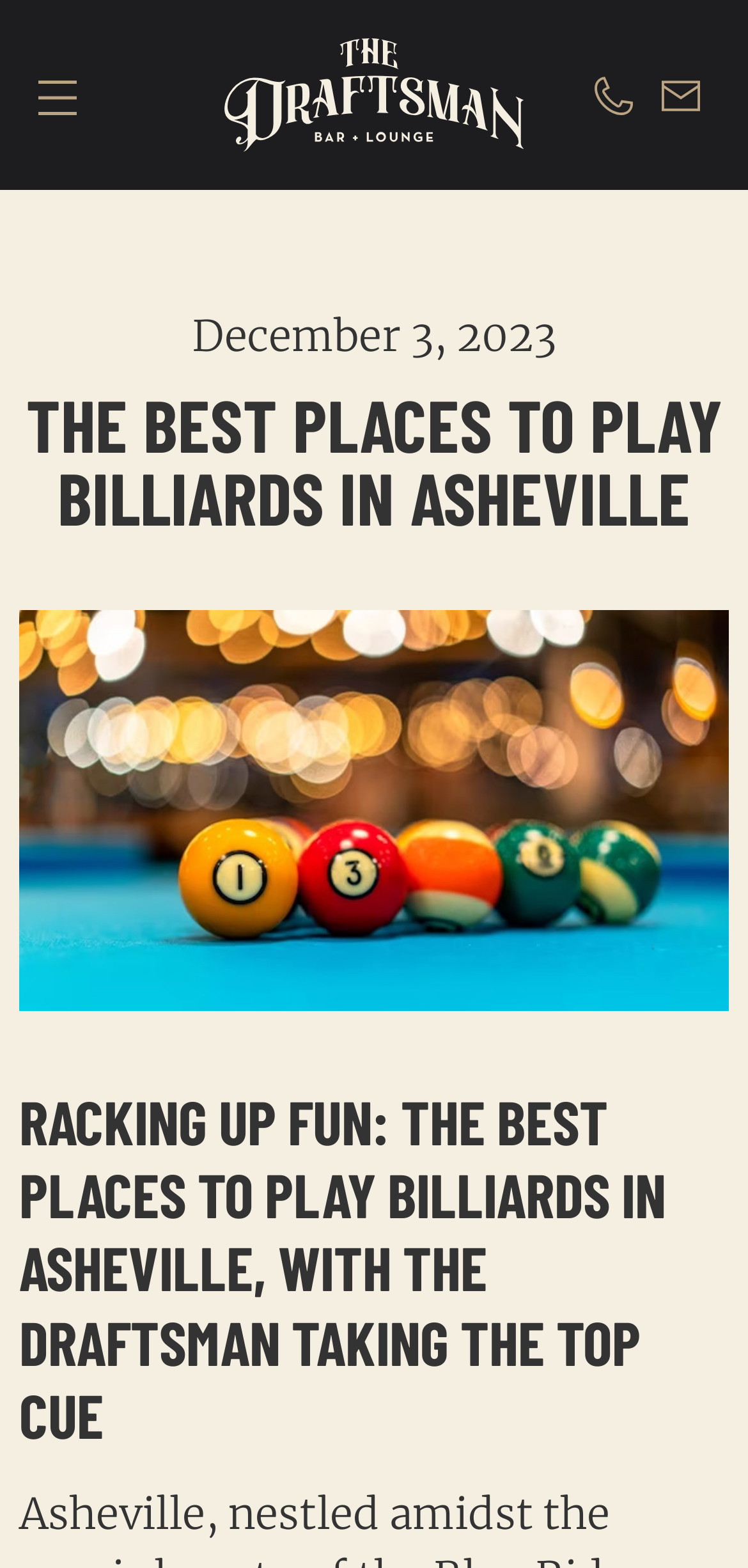Refer to the image and provide an in-depth answer to the question: 
What is the theme of the image on the webpage?

I found the image element on the webpage, which has a description 'asheville billards bar'. This suggests that the image is related to a billiards bar in Asheville.